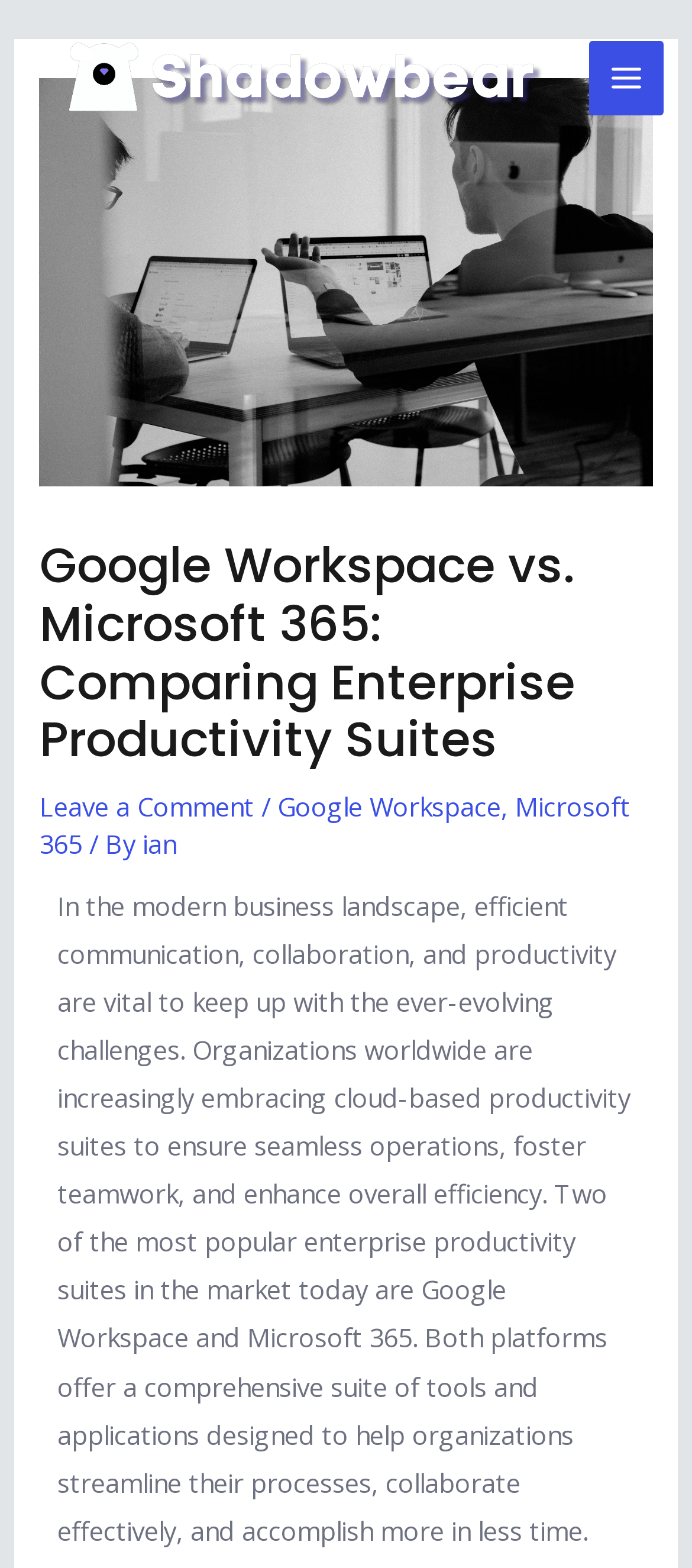Who is the author of the article?
Relying on the image, give a concise answer in one word or a brief phrase.

ian